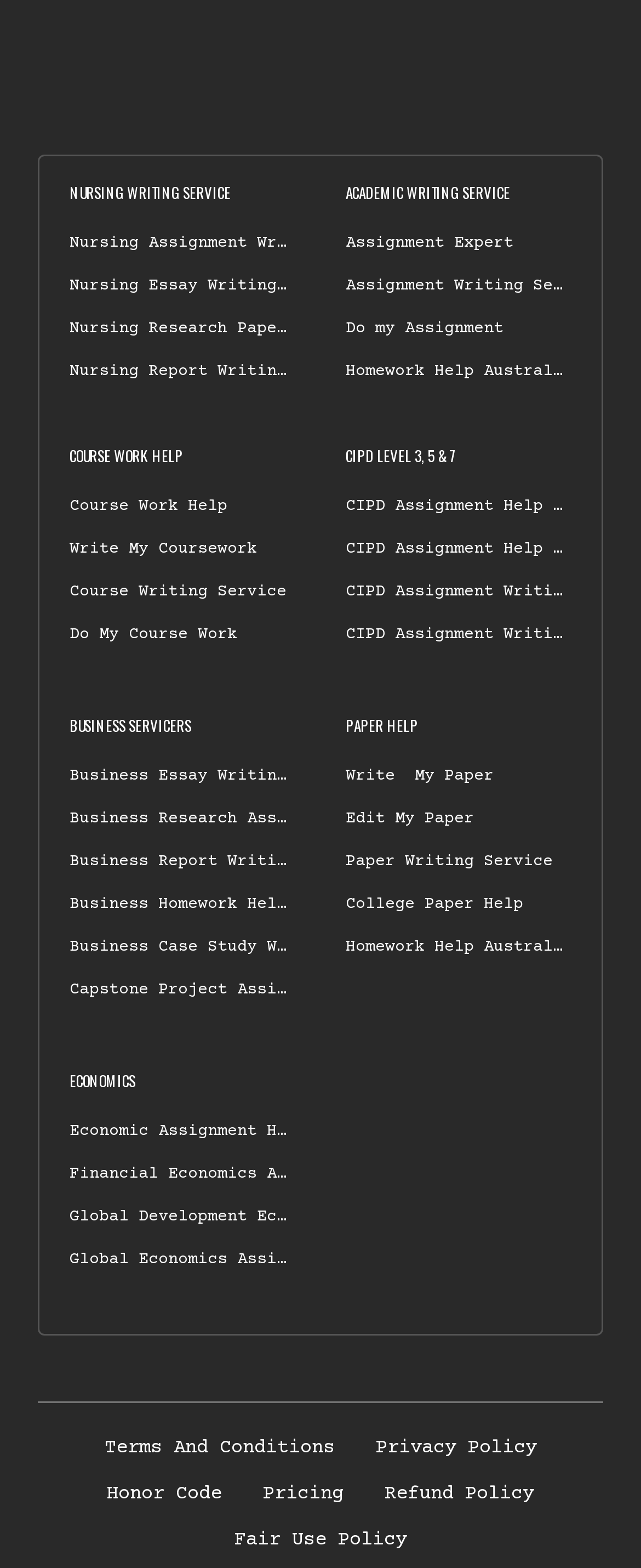From the webpage screenshot, predict the bounding box of the UI element that matches this description: "Pricing".

[0.378, 0.945, 0.568, 0.962]